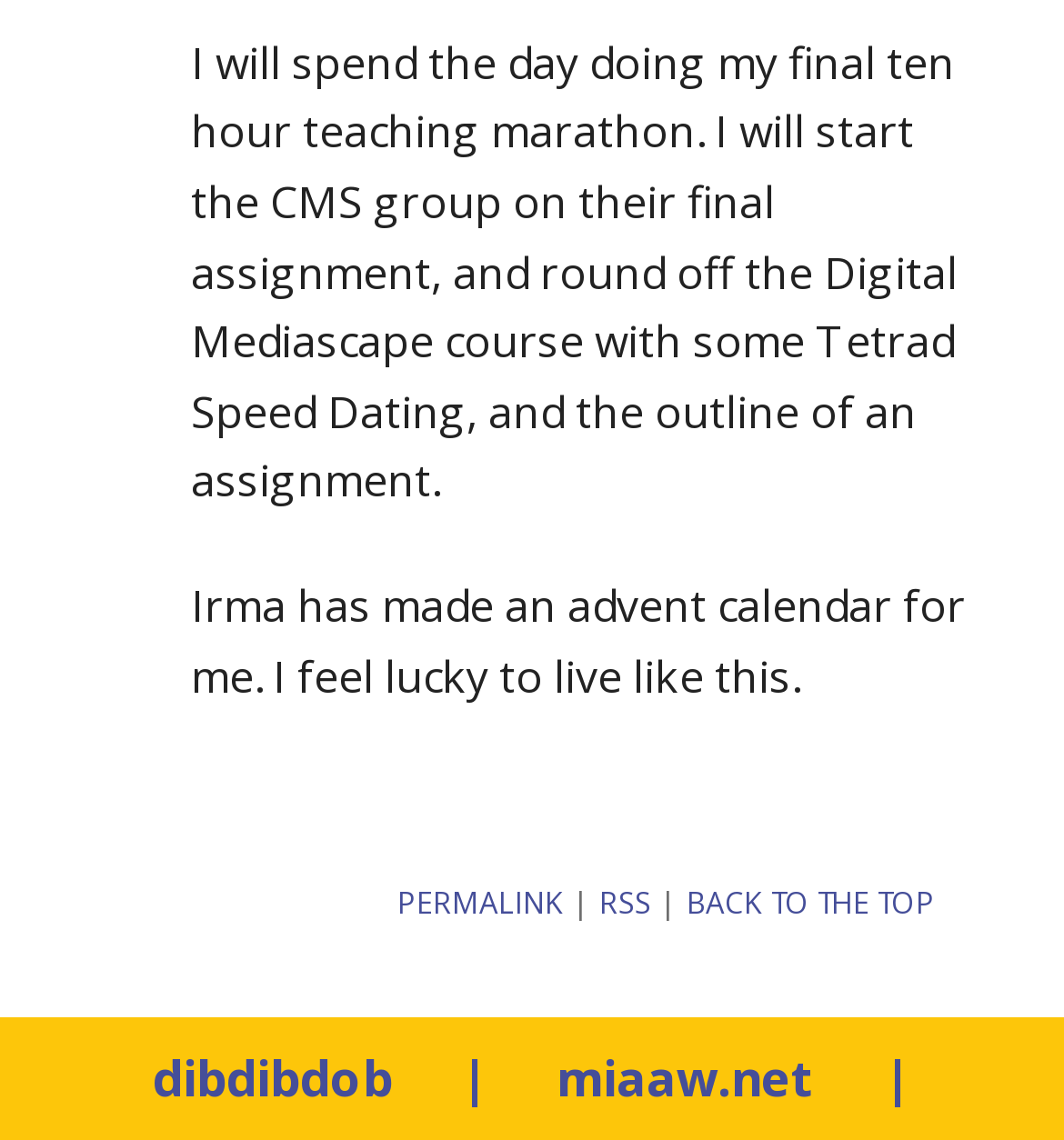Respond with a single word or phrase to the following question:
What is the author doing today?

teaching